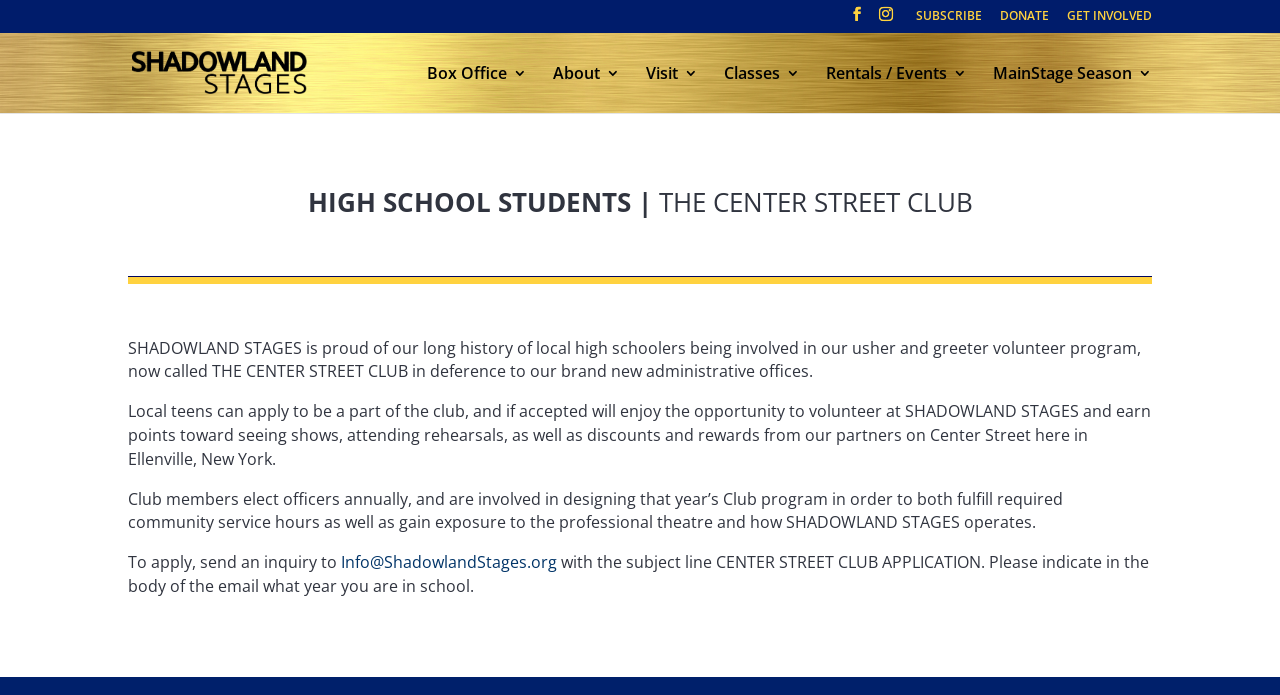Specify the bounding box coordinates of the area to click in order to execute this command: 'Subscribe to the newsletter'. The coordinates should consist of four float numbers ranging from 0 to 1, and should be formatted as [left, top, right, bottom].

[0.716, 0.014, 0.767, 0.045]